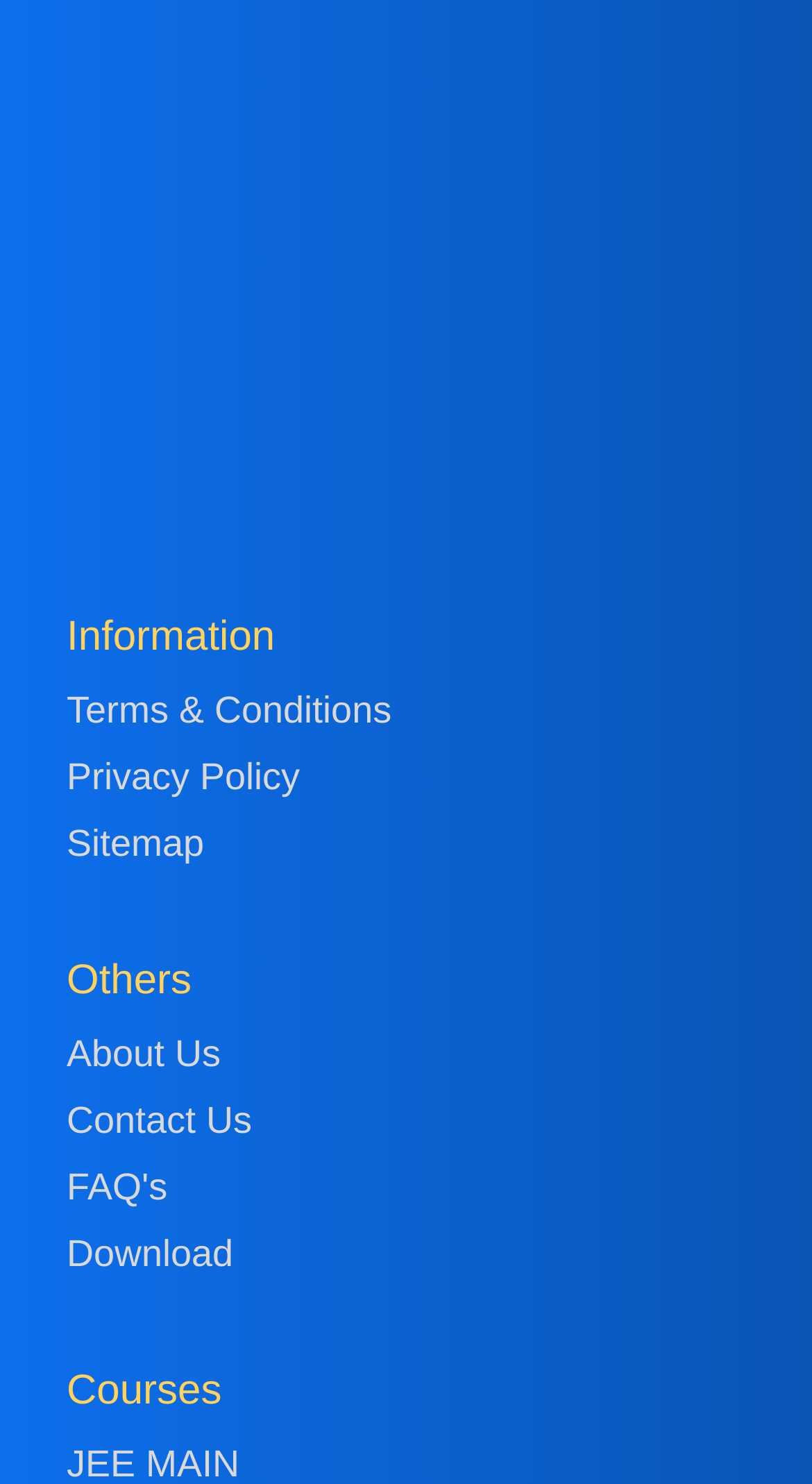Determine the bounding box coordinates of the element's region needed to click to follow the instruction: "click the logo". Provide these coordinates as four float numbers between 0 and 1, formatted as [left, top, right, bottom].

[0.244, 0.014, 0.756, 0.295]